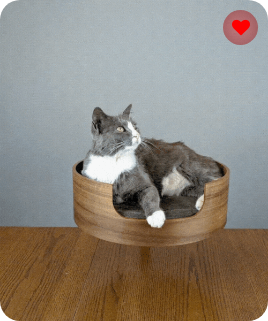Describe all the elements in the image with great detail.

Explore the cozy comfort of the Desk Nest Cat Bed, a stylish and functional addition for cat lovers working from home. The image showcases a relaxed cat lounging in the inviting wooden bed, designed with a spacious, ergonomic shape that complements any home decor. With its sleek design and natural finish, this cat bed not only provides a snug resting spot but also enhances the aesthetic of your workspace. Perfect for keeping your feline friend close while you tackle your daily tasks, the Desk Nest Cat Bed is ideal for providing your pet with a sense of security and relaxation during your work hours. Visit now to discover this must-have product!